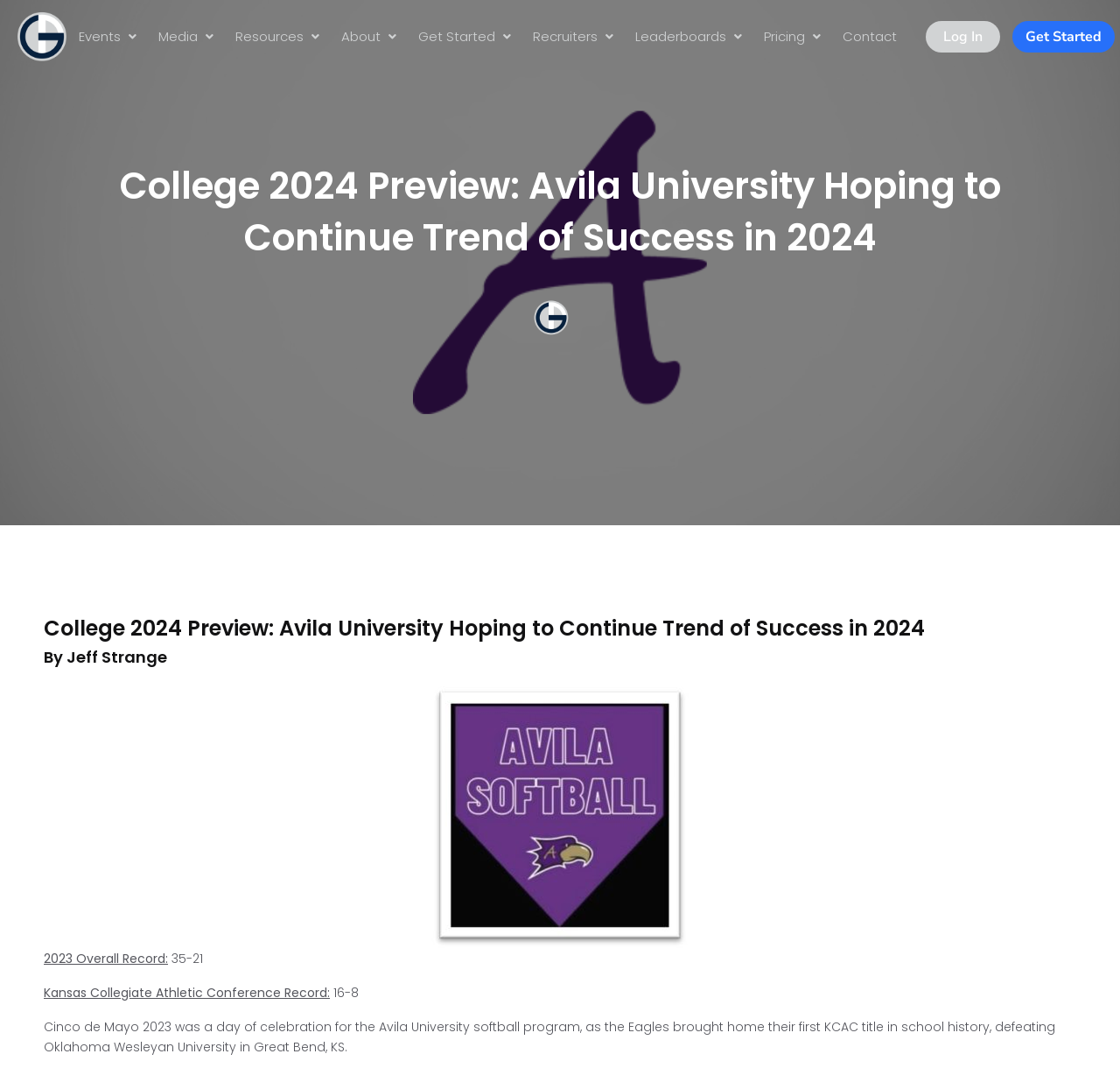Find the bounding box coordinates for the HTML element specified by: "Log In".

[0.827, 0.02, 0.893, 0.049]